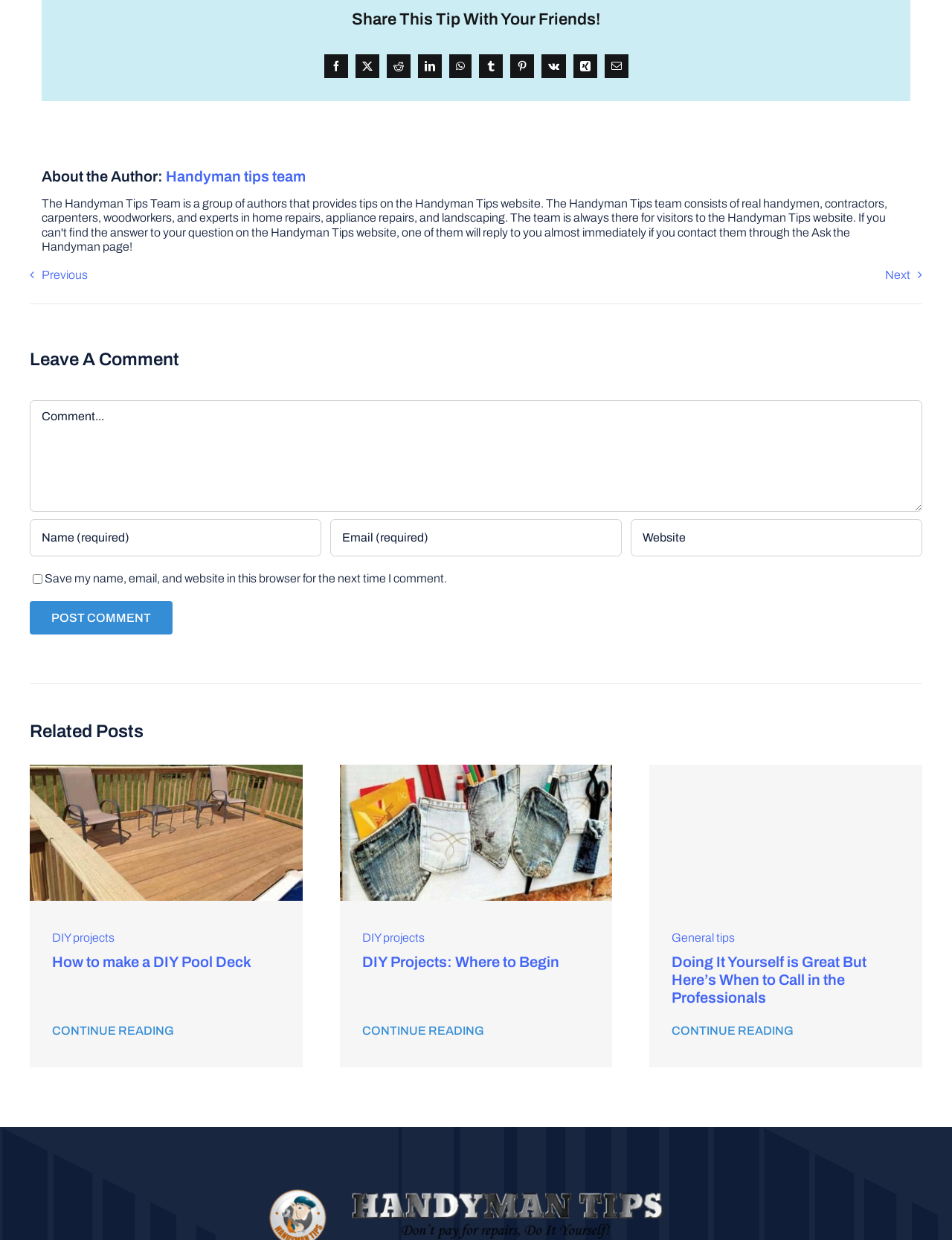Kindly determine the bounding box coordinates of the area that needs to be clicked to fulfill this instruction: "Read about the benefits of Aloe Vera".

None